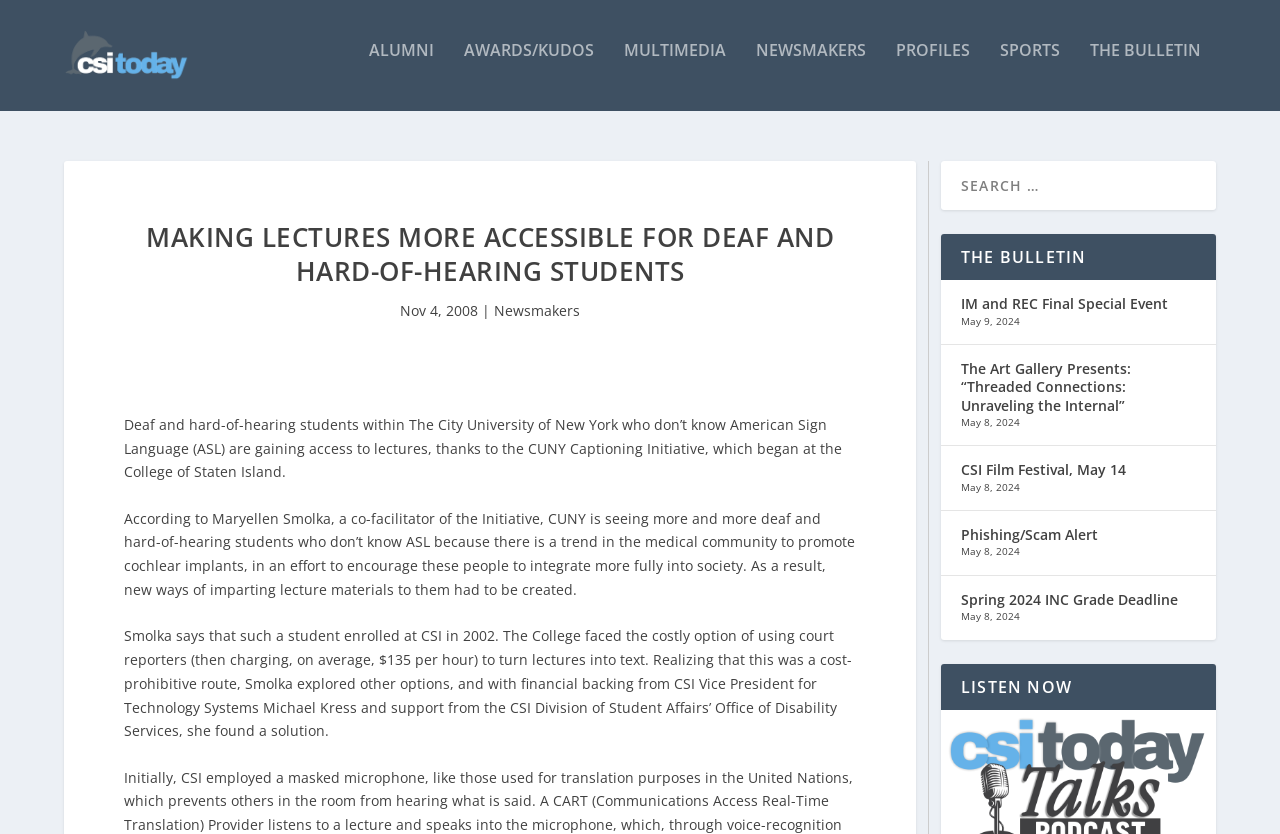Using the element description: "name="s" placeholder="Search …"", determine the bounding box coordinates. The coordinates should be in the format [left, top, right, bottom], with values between 0 and 1.

[0.735, 0.194, 0.95, 0.253]